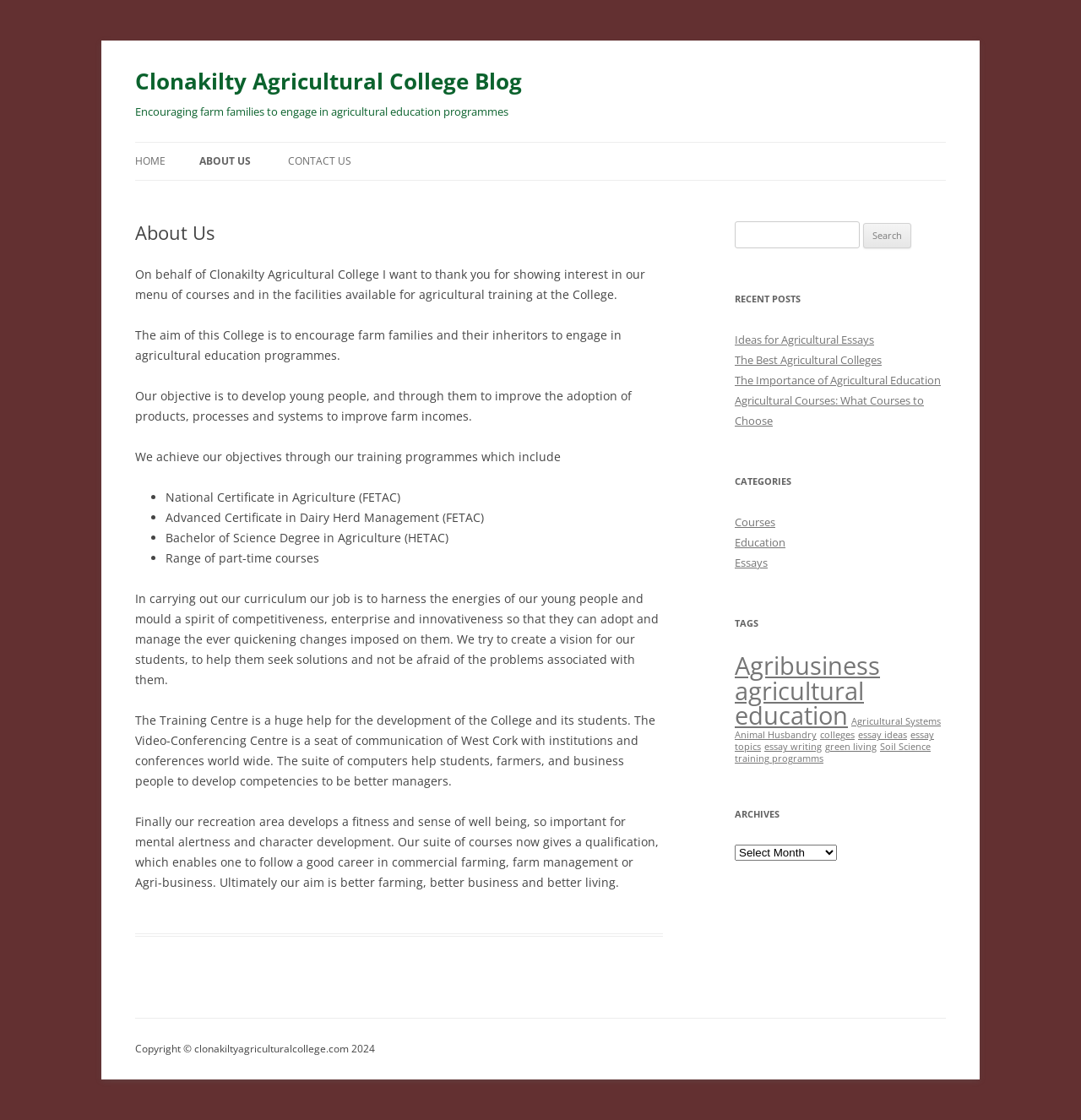Provide the bounding box coordinates for the area that should be clicked to complete the instruction: "Click the CONTACT US link".

[0.266, 0.127, 0.325, 0.161]